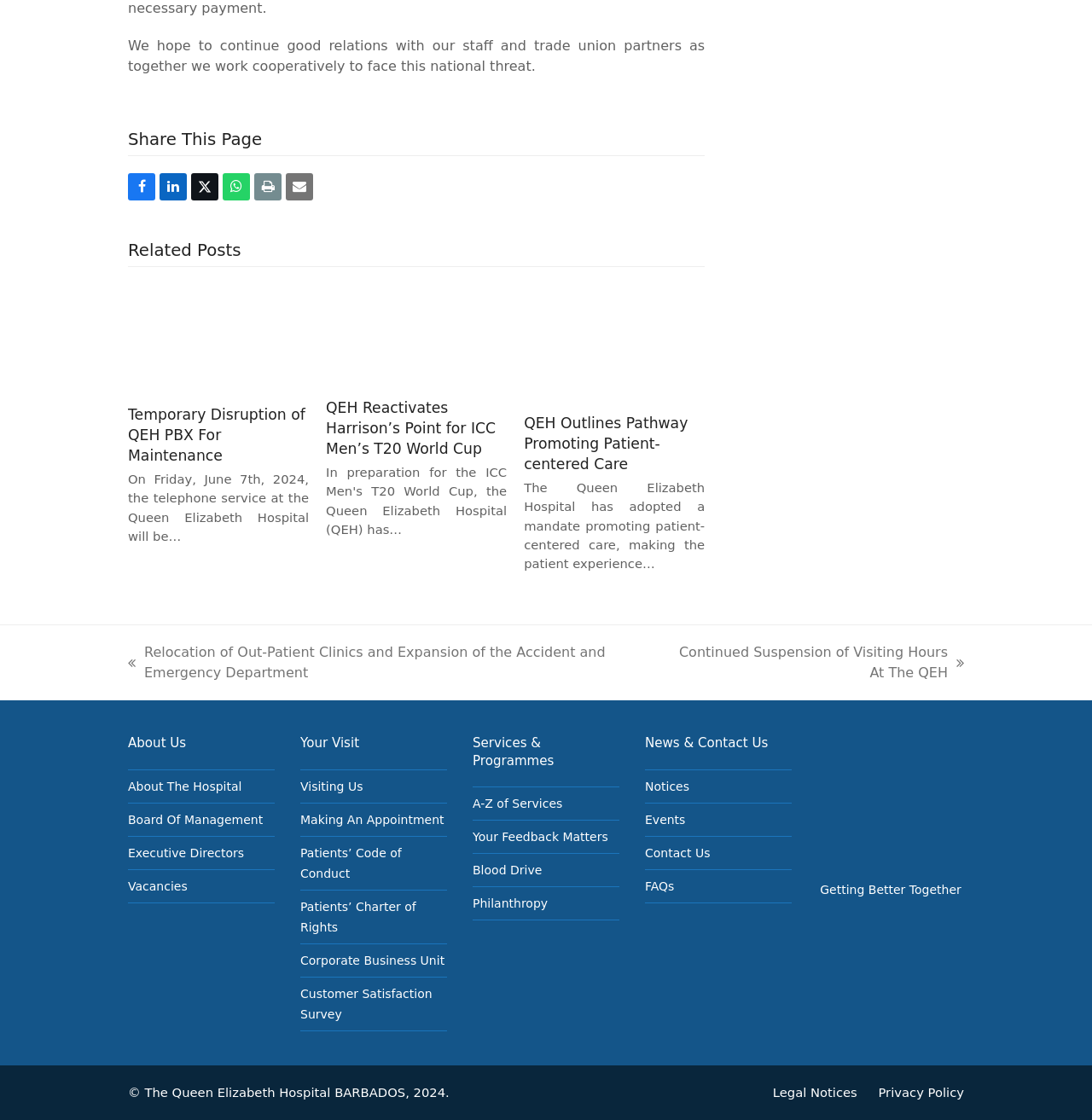Based on the image, give a detailed response to the question: What is the purpose of the 'Share This Page' section?

The 'Share This Page' section contains buttons for sharing the page on various social media platforms, such as Facebook, LinkedIn, and WhatsApp, indicating that its purpose is to allow users to share the page with others.